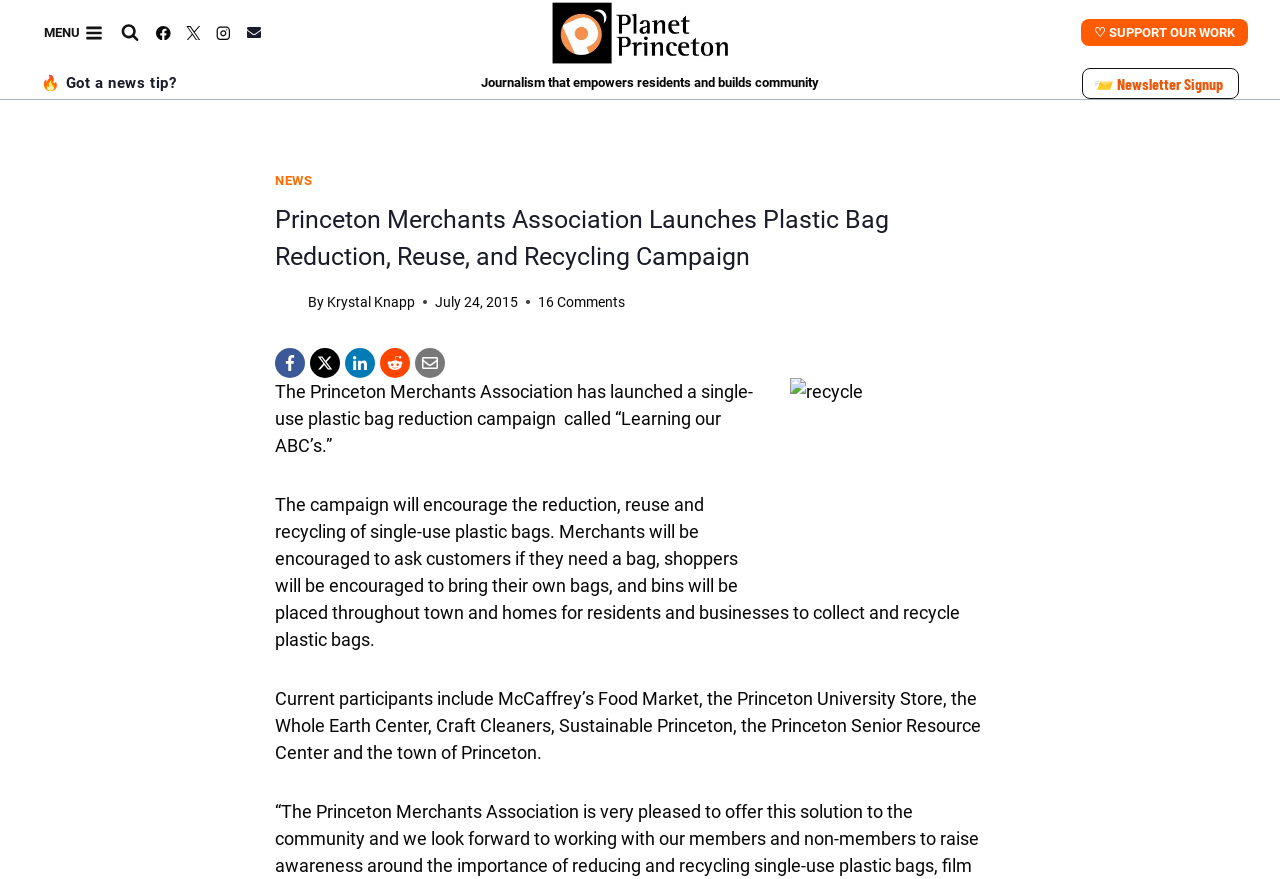Identify the bounding box coordinates for the region of the element that should be clicked to carry out the instruction: "View newsletter signup". The bounding box coordinates should be four float numbers between 0 and 1, i.e., [left, top, right, bottom].

[0.845, 0.077, 0.968, 0.112]